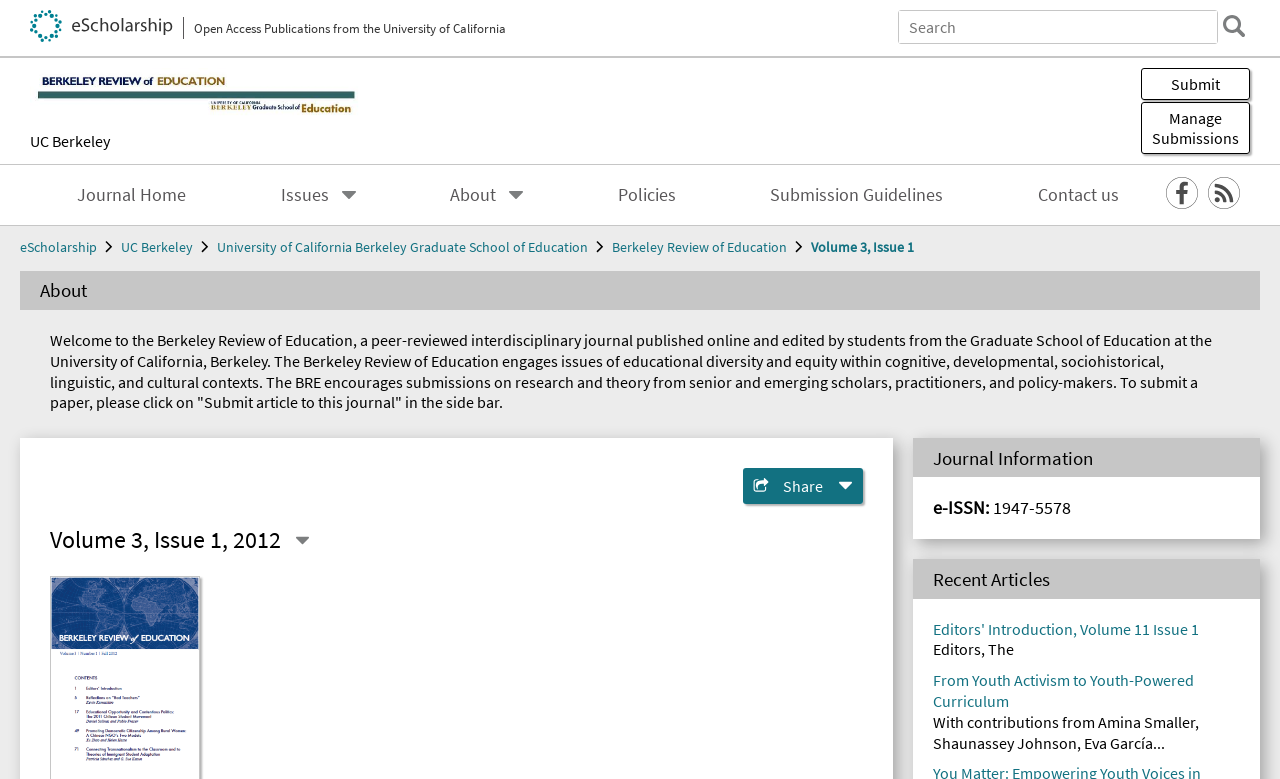Could you provide the bounding box coordinates for the portion of the screen to click to complete this instruction: "Submit a paper"?

[0.891, 0.087, 0.977, 0.128]